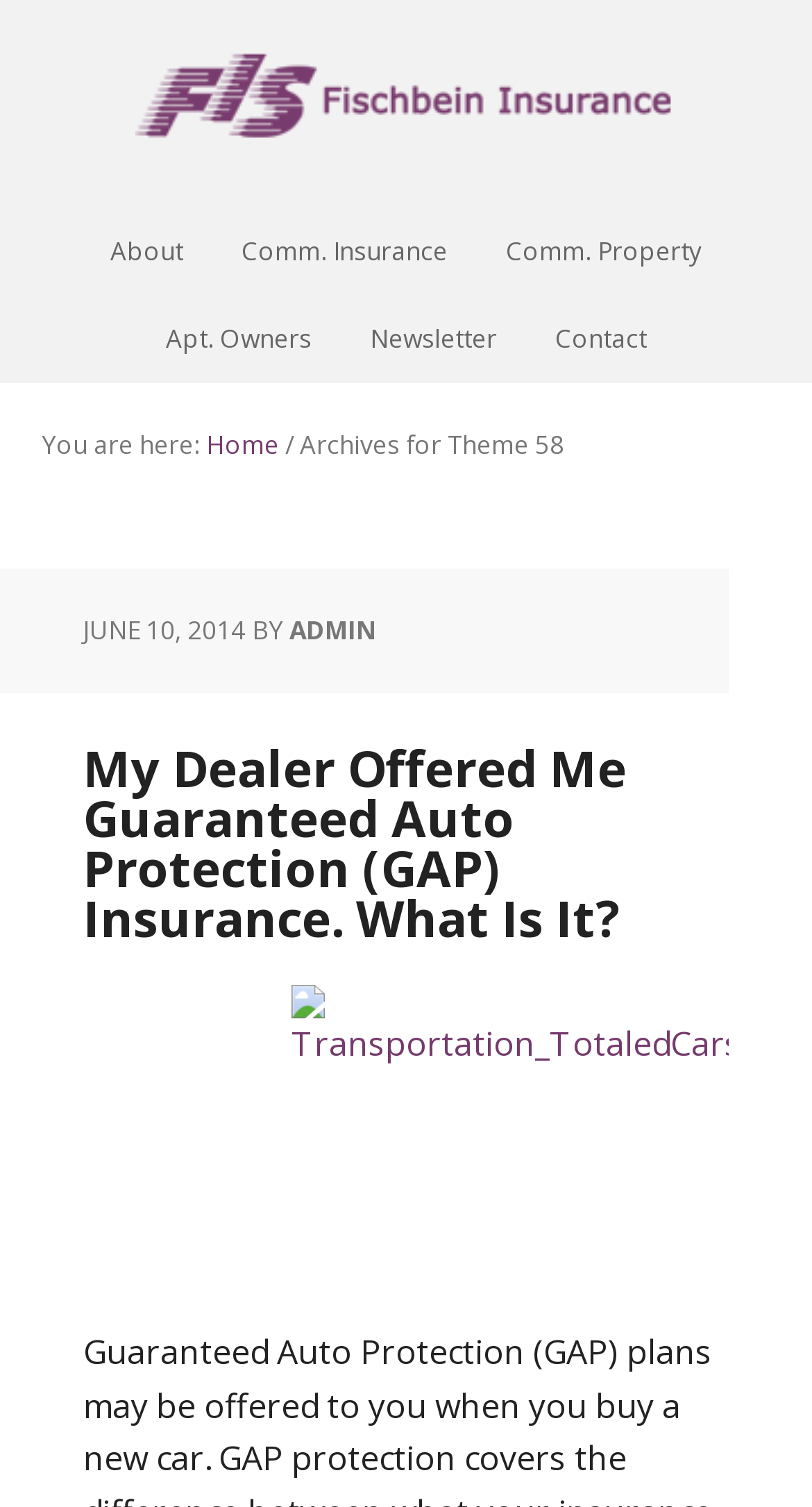Pinpoint the bounding box coordinates of the clickable element to carry out the following instruction: "Go to Personal home."

None